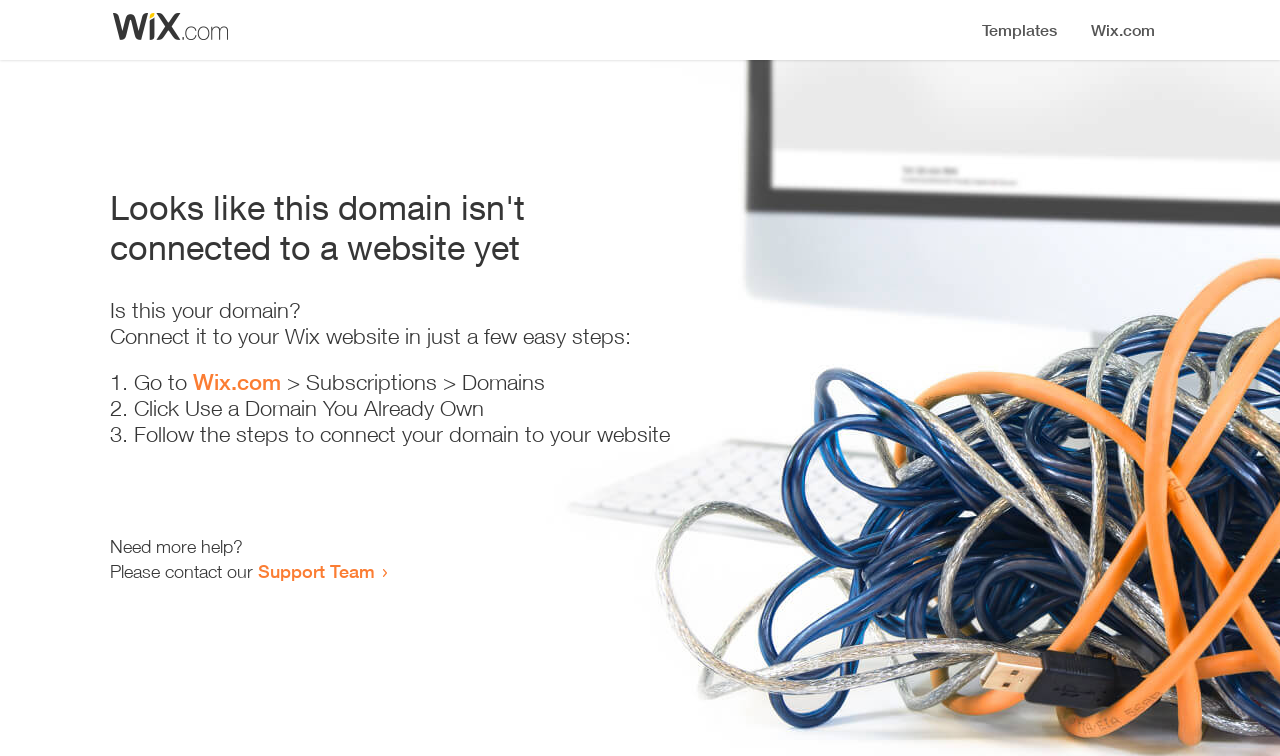Based on the element description "Wix.com", predict the bounding box coordinates of the UI element.

[0.151, 0.488, 0.22, 0.522]